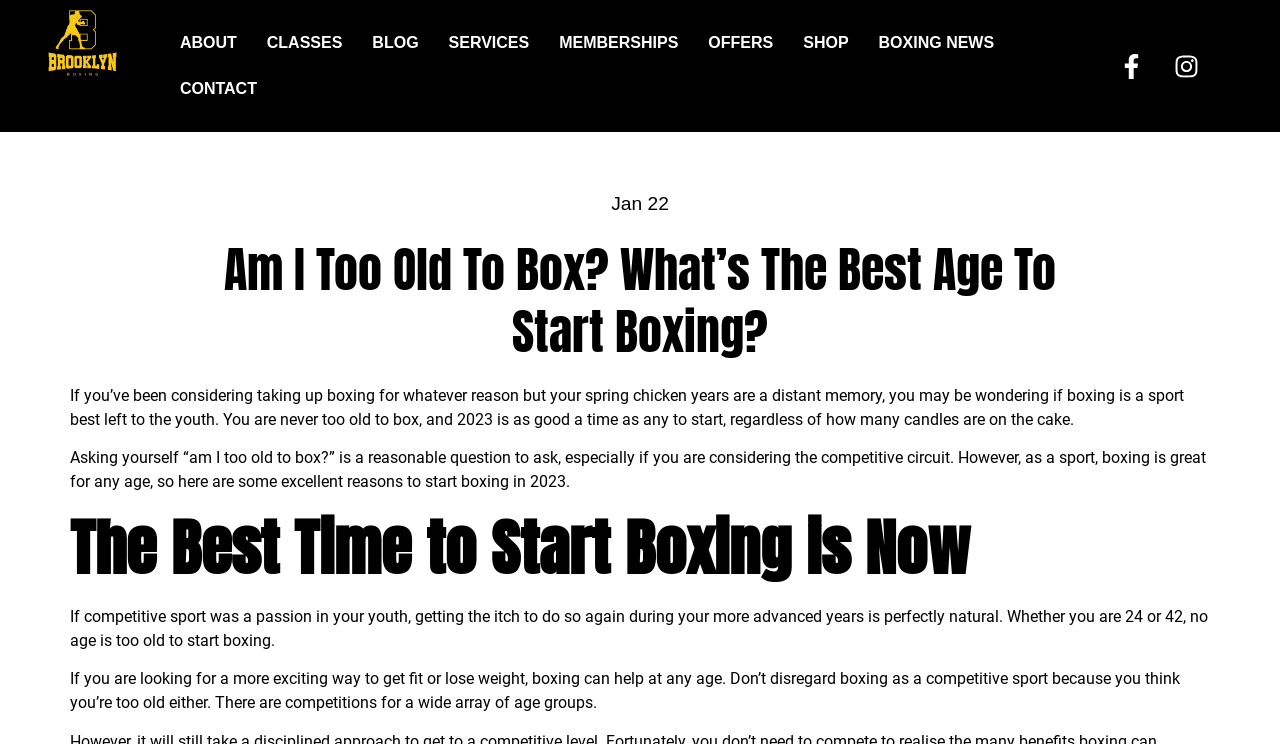Find the bounding box of the element with the following description: "Boxing News". The coordinates must be four float numbers between 0 and 1, formatted as [left, top, right, bottom].

[0.675, 0.027, 0.788, 0.089]